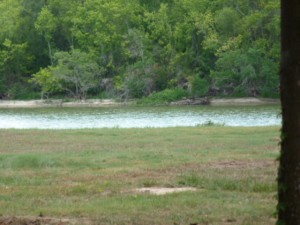Who is responsible for the excavation work?
Using the details shown in the screenshot, provide a comprehensive answer to the question.

The caption specifically mentions 'Elite Excavation' as the entity responsible for the upcoming excavation work, reflecting their commitment to maintaining the integrity of the environment.